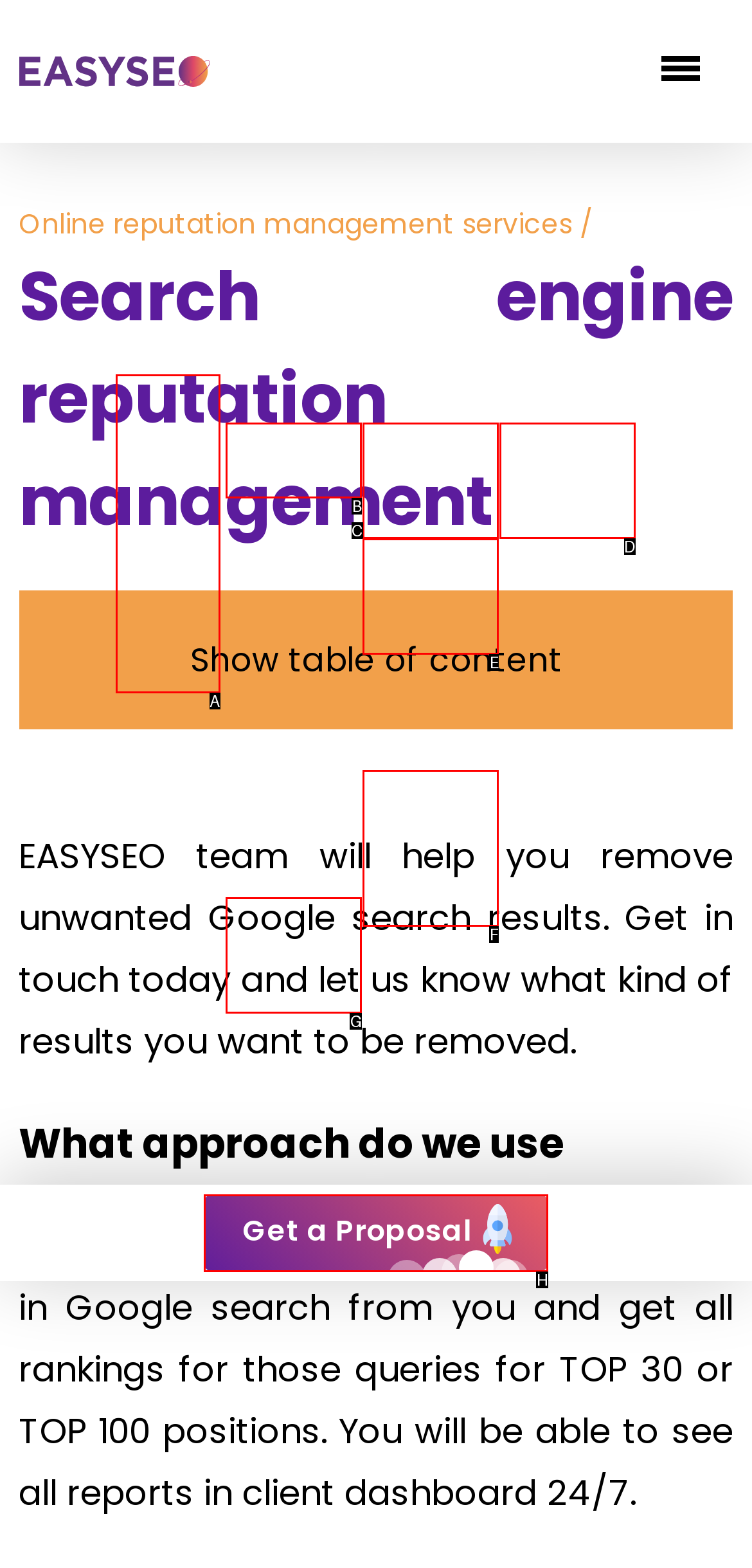Identify the correct UI element to click for this instruction: Get a proposal
Respond with the appropriate option's letter from the provided choices directly.

H